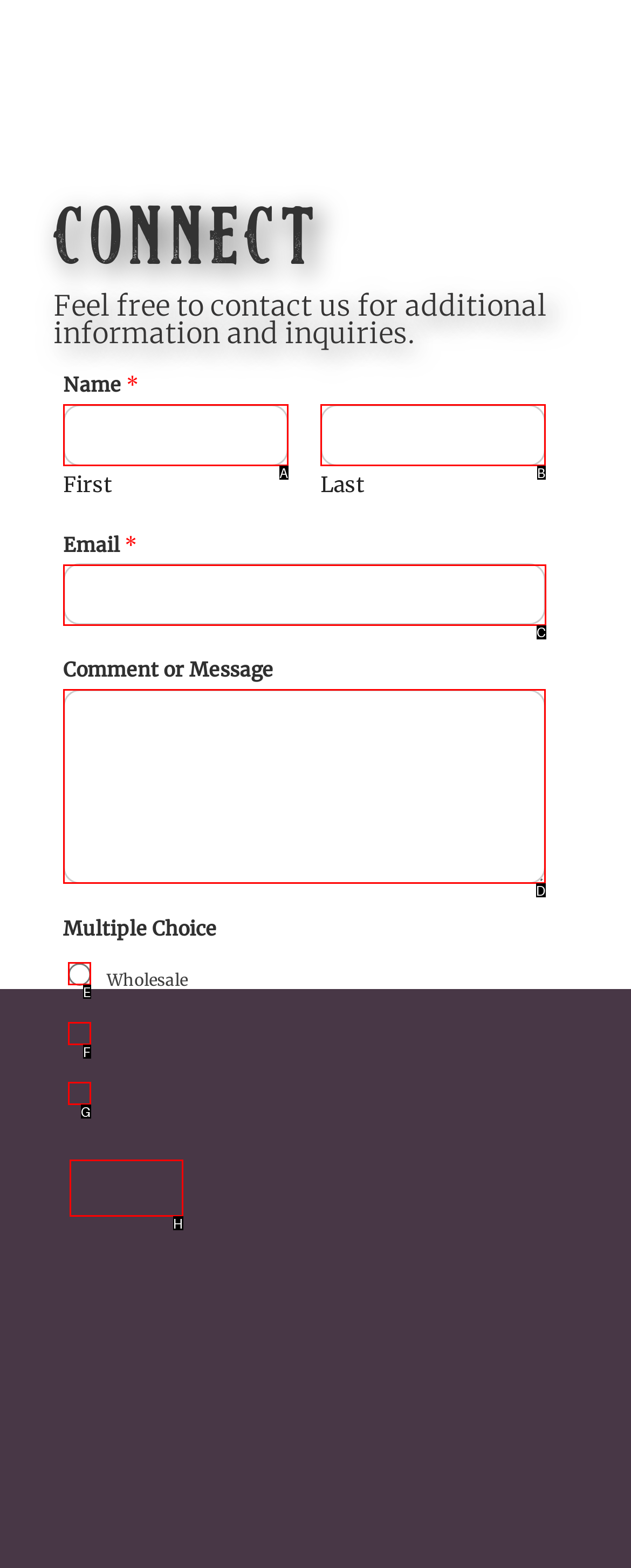Determine which element should be clicked for this task: Input your email address
Answer with the letter of the selected option.

C